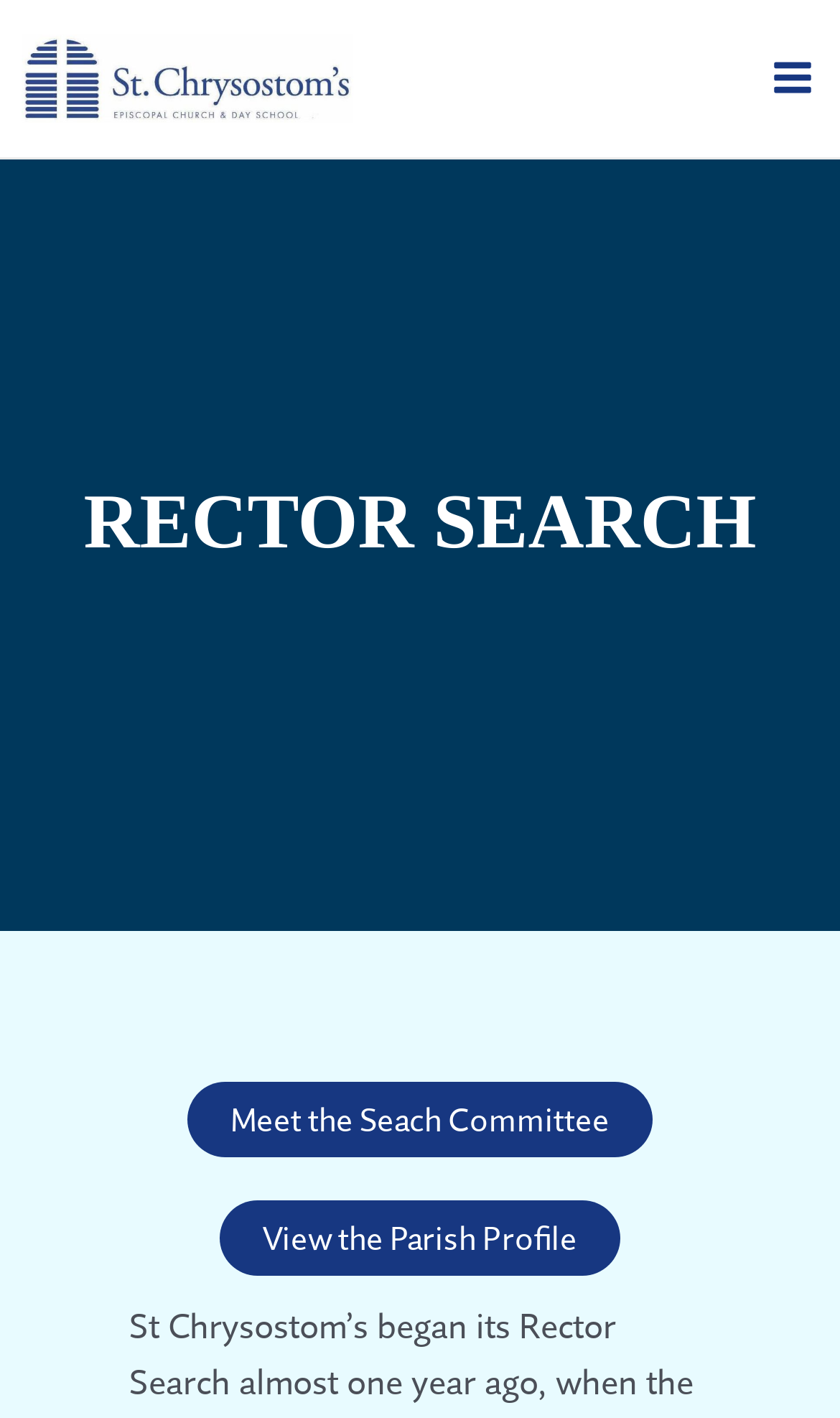What is the position of the image relative to the link?
Provide a fully detailed and comprehensive answer to the question.

By comparing the y1 and y2 coordinates of the image and link elements, I found that the image has a higher y1 value than the link, which means it is positioned below the link.